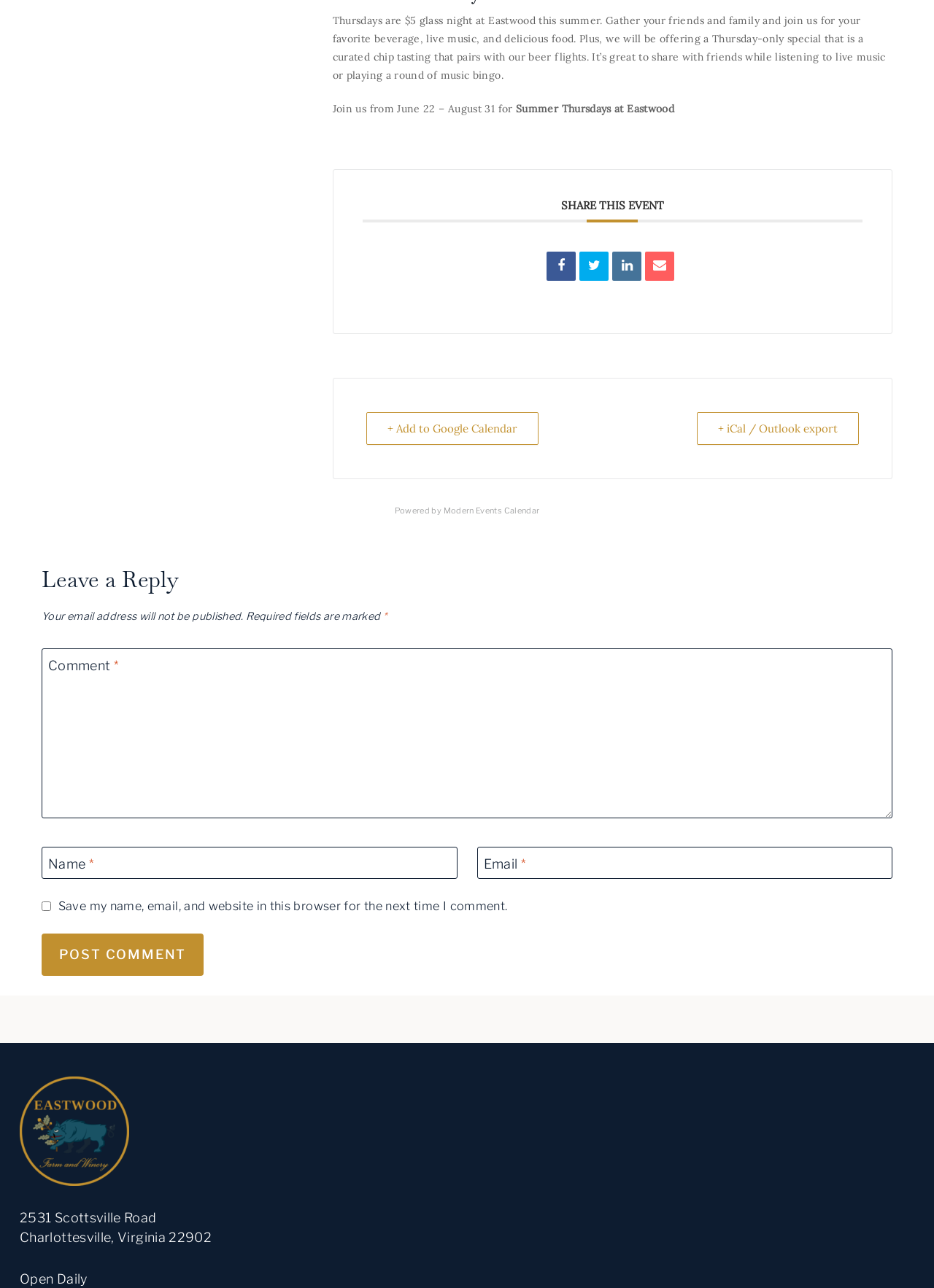Can you find the bounding box coordinates for the element that needs to be clicked to execute this instruction: "Leave a comment"? The coordinates should be given as four float numbers between 0 and 1, i.e., [left, top, right, bottom].

[0.045, 0.504, 0.955, 0.635]